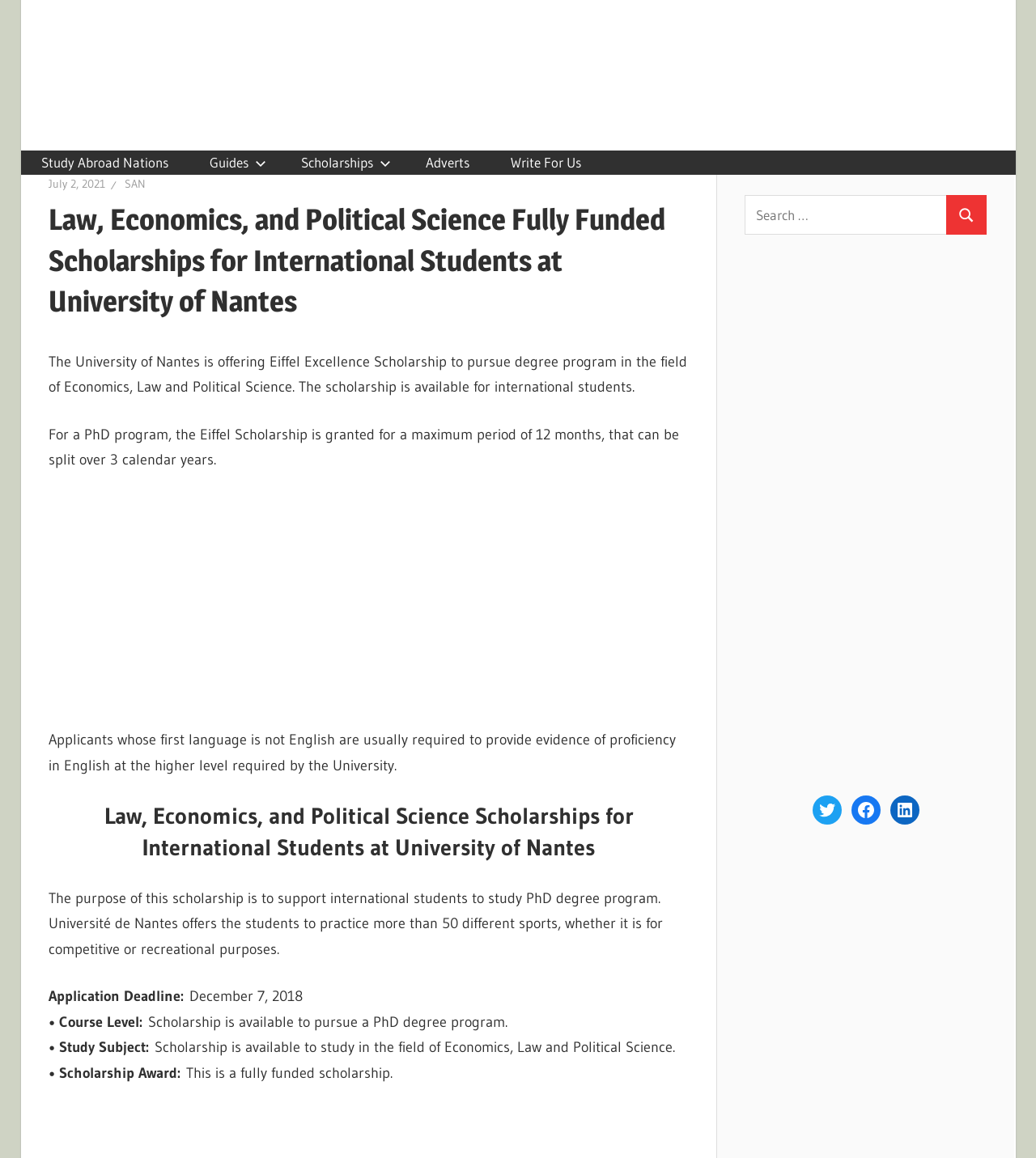Extract the primary heading text from the webpage.

Law, Economics, and Political Science Fully Funded Scholarships for International Students at University of Nantes